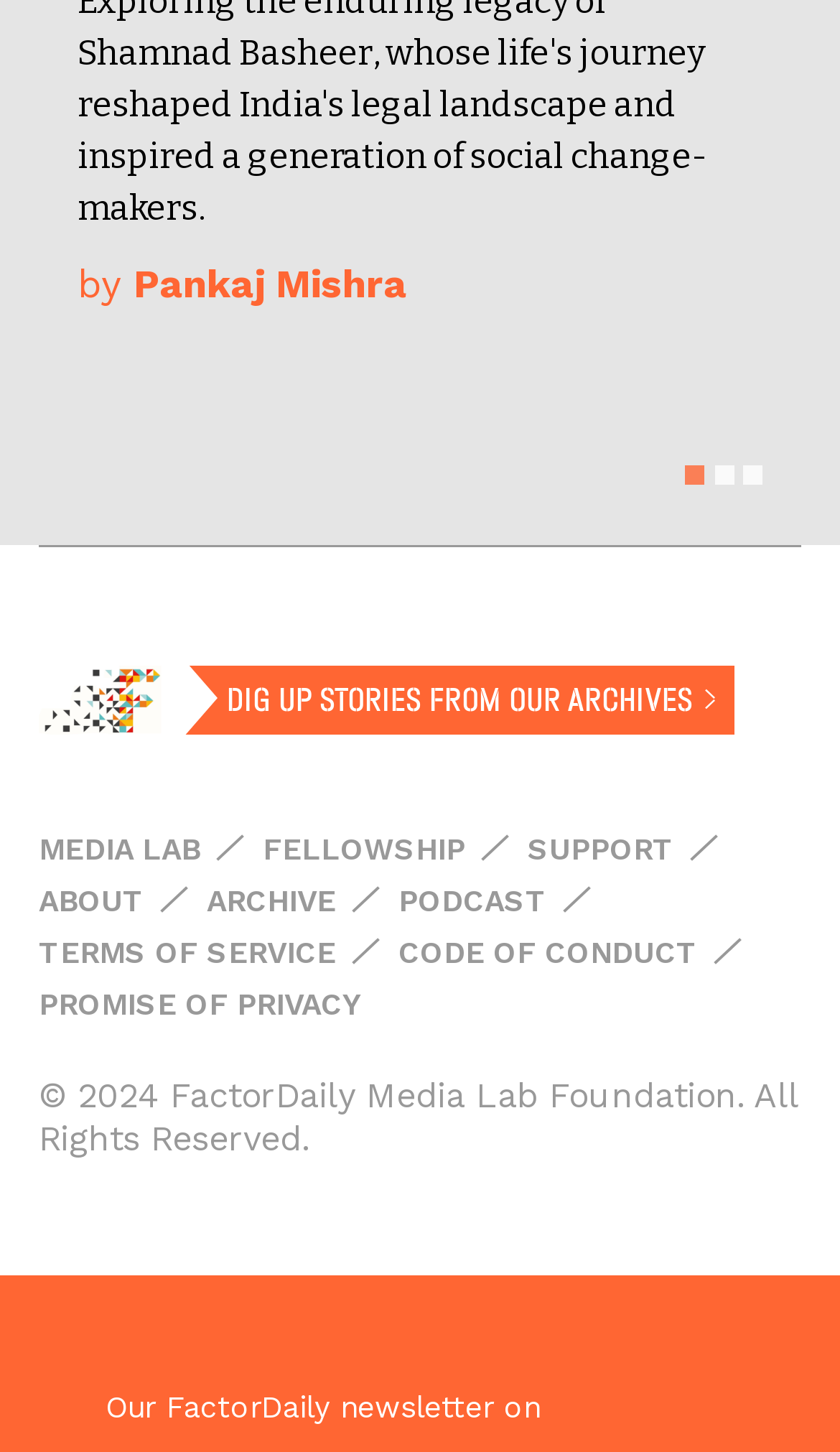Please locate the bounding box coordinates for the element that should be clicked to achieve the following instruction: "Click on the 'Home' link". Ensure the coordinates are given as four float numbers between 0 and 1, i.e., [left, top, right, bottom].

None